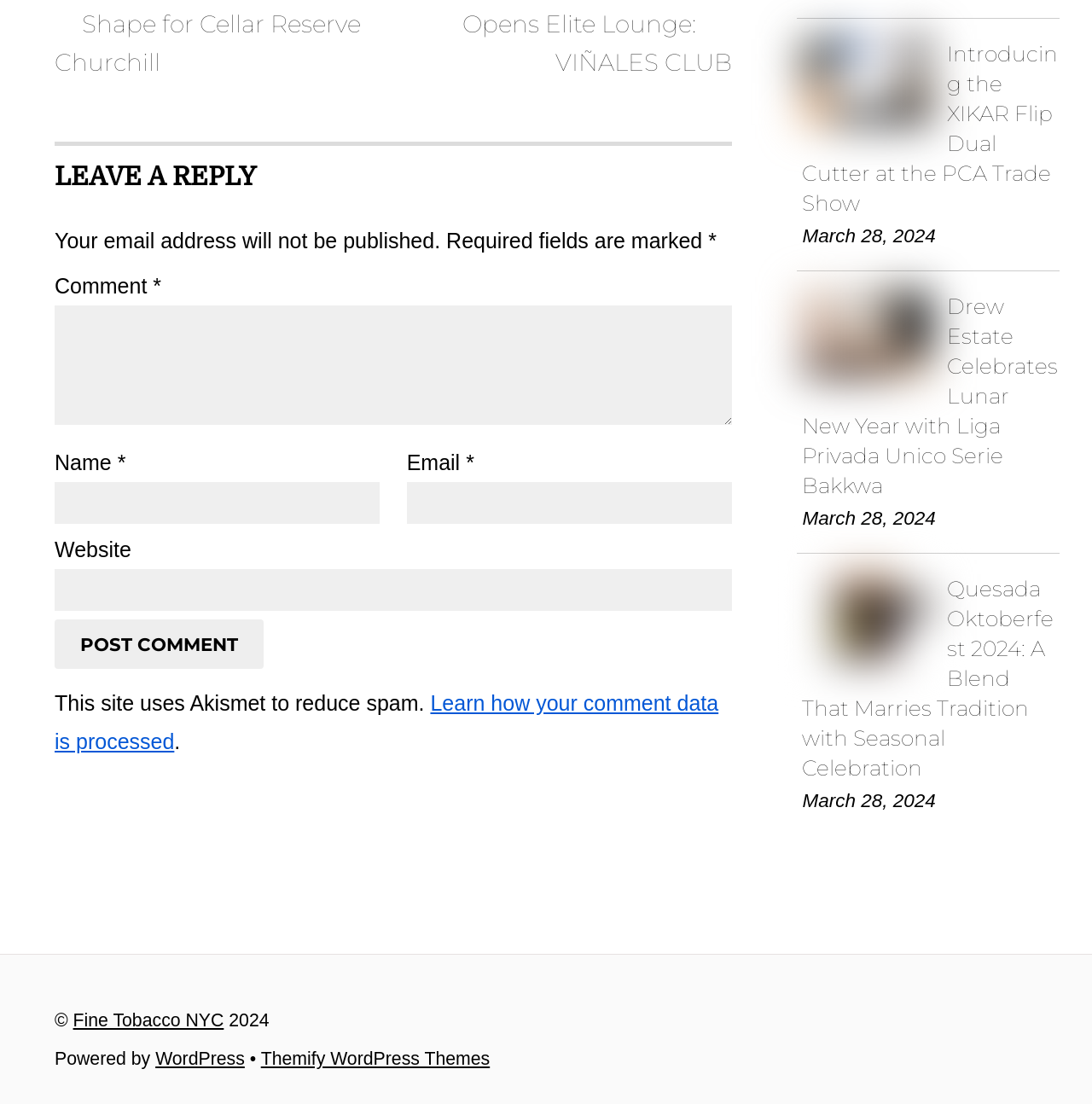Identify the bounding box for the UI element that is described as follows: "name="submit" value="Post Comment"".

[0.05, 0.561, 0.241, 0.606]